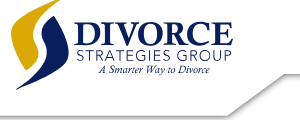What is the core mission of the Divorce Strategies Group?
Examine the screenshot and reply with a single word or phrase.

To assist clients in making educated decisions